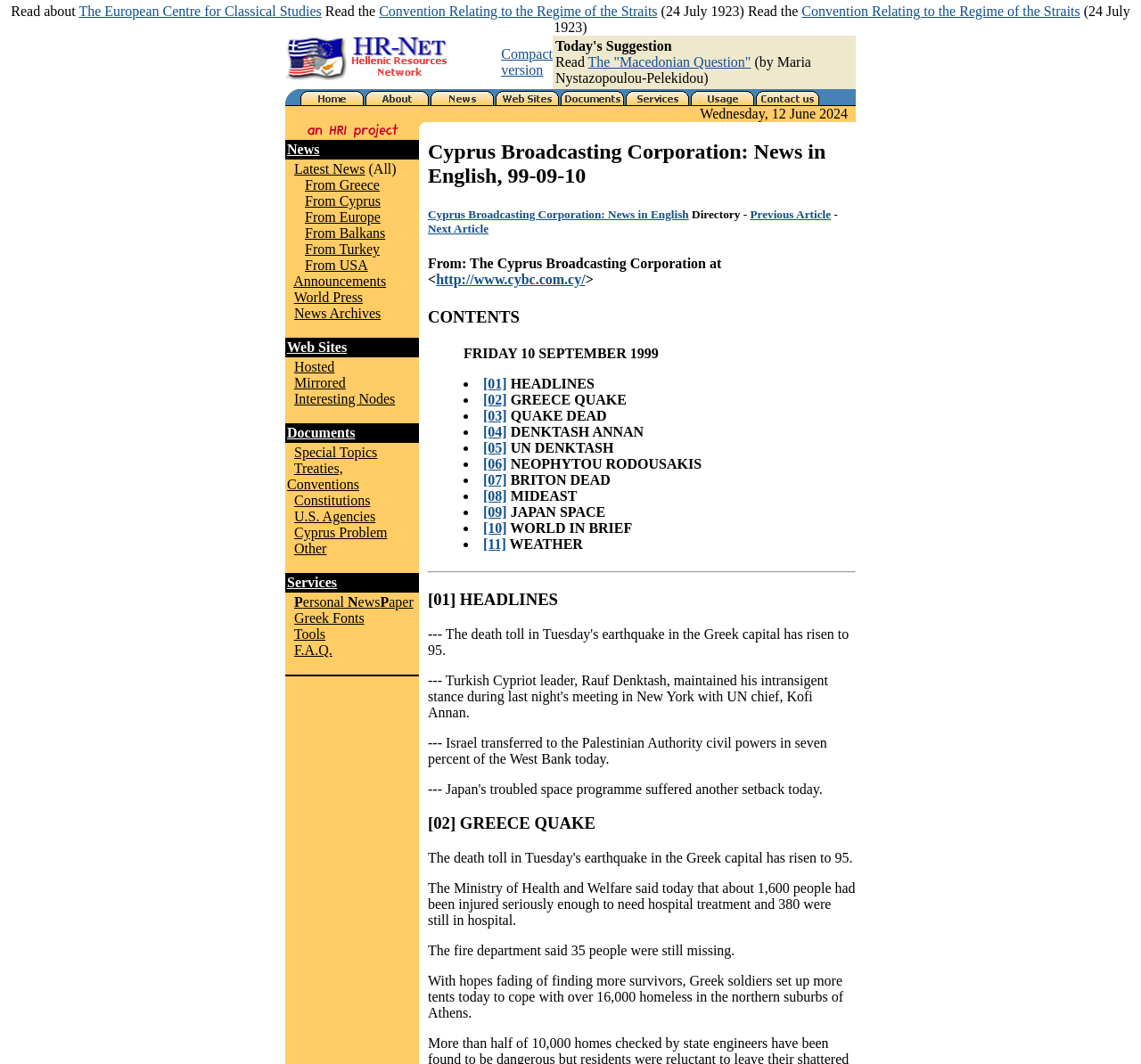Answer the question using only one word or a concise phrase: What is the name of the network?

HR-Net